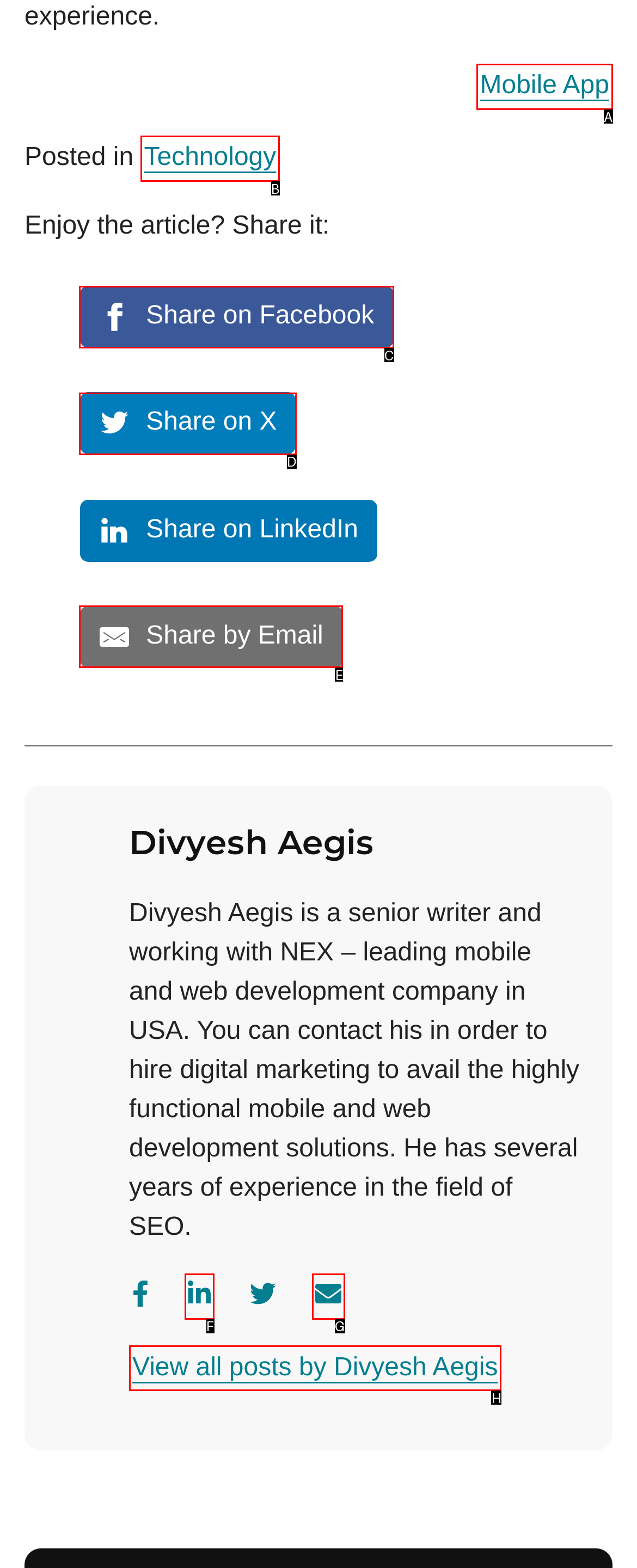Tell me the letter of the UI element to click in order to accomplish the following task: explore Good Neighbor Program Offers
Answer with the letter of the chosen option from the given choices directly.

None